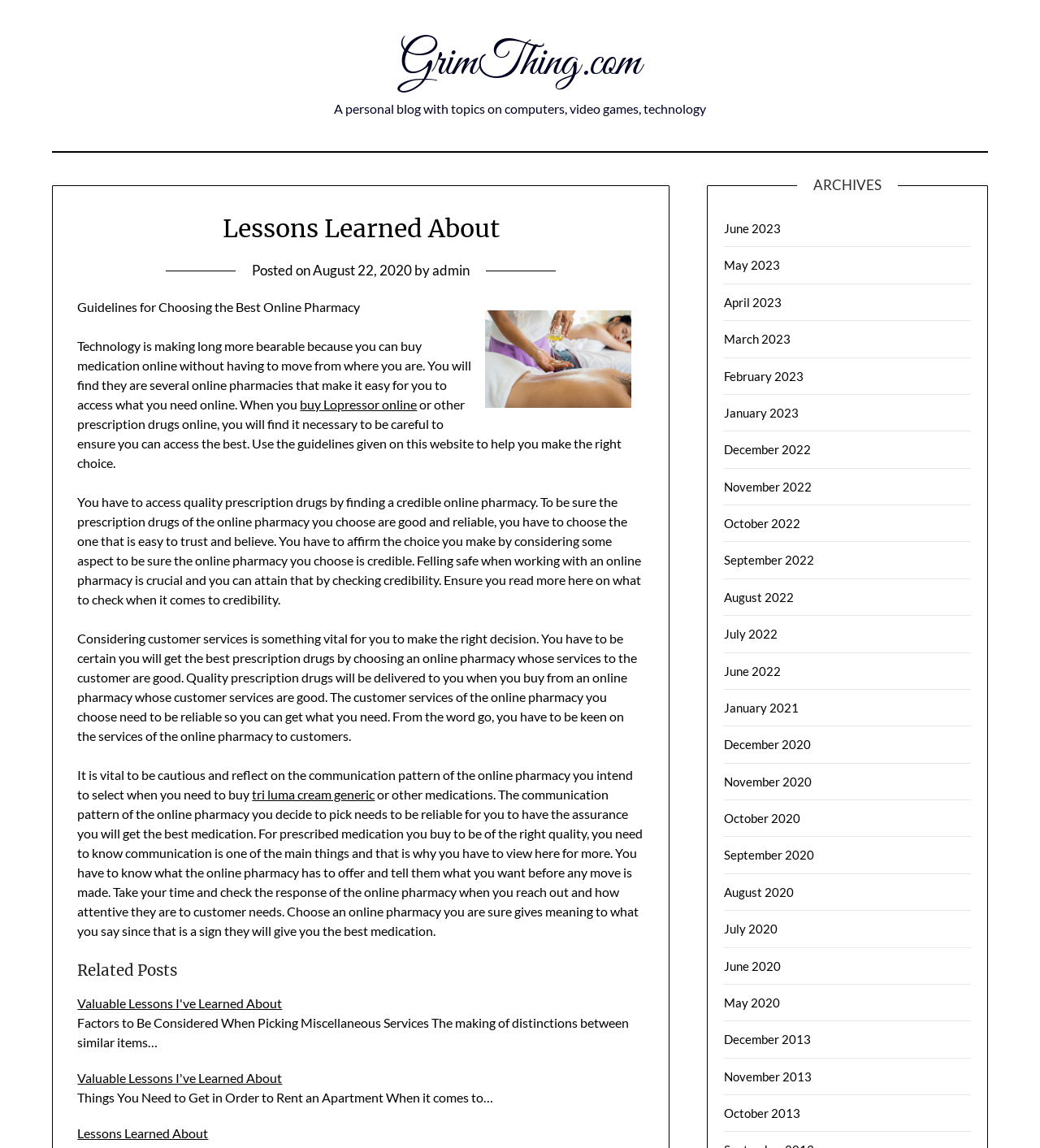What is the author of the blog post?
Using the image as a reference, answer the question in detail.

The author of the blog post can be determined by reading the metadata section of the post, which is located below the title. The author is specified as 'by admin'.